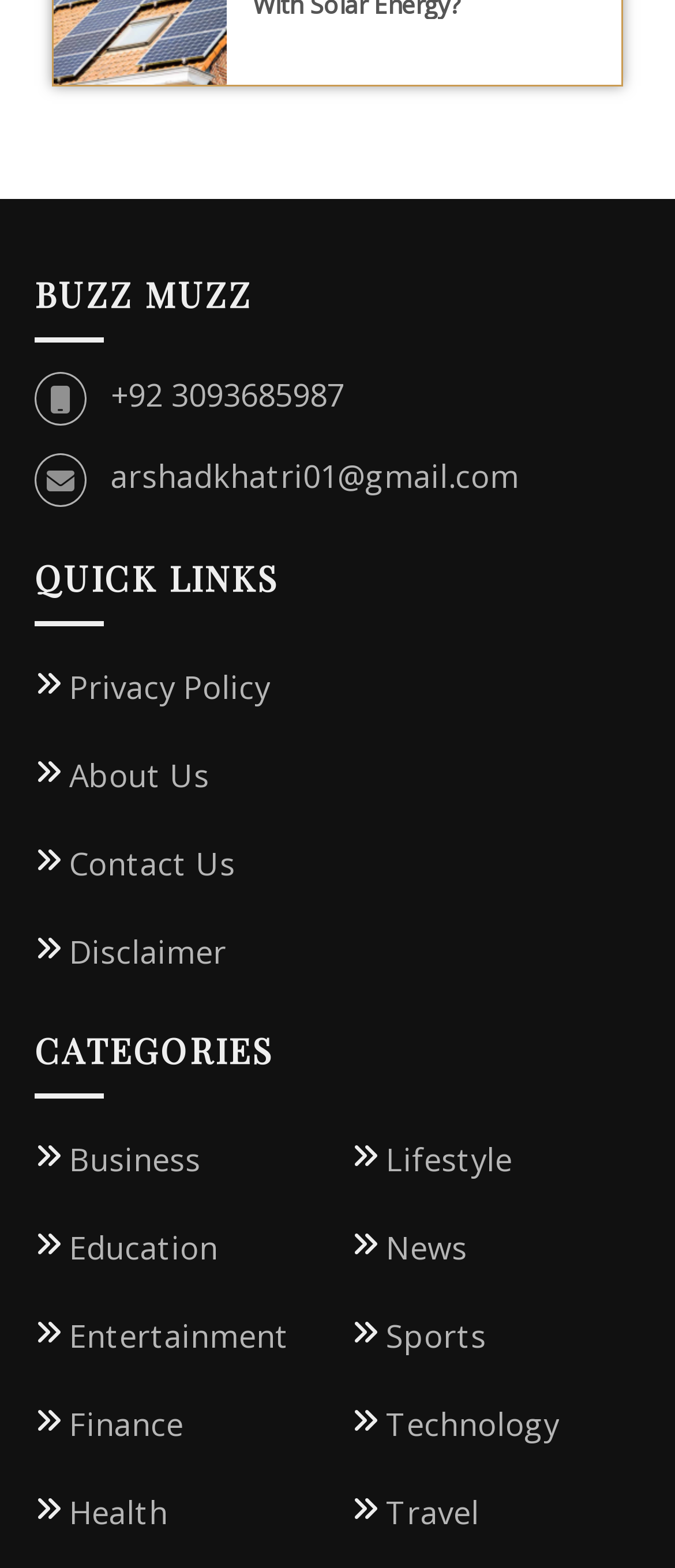Identify the bounding box coordinates of the specific part of the webpage to click to complete this instruction: "Get it on Google Play Store".

None